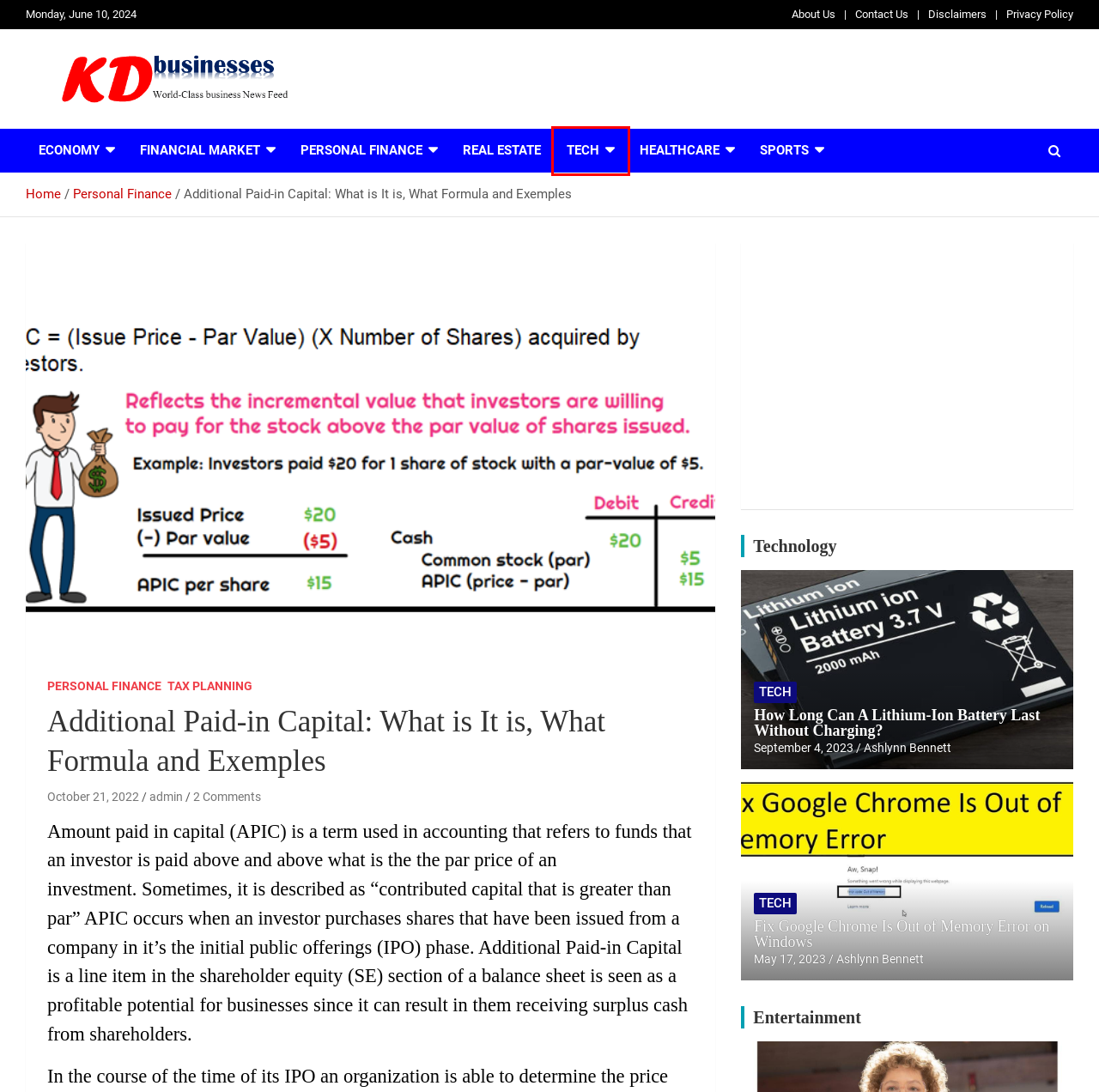Observe the screenshot of a webpage with a red bounding box around an element. Identify the webpage description that best fits the new page after the element inside the bounding box is clicked. The candidates are:
A. Tech Archives - KDbusinesses
B. Disclaimers - KDbusinesses
C. How Long Can A Lithium-Ion Battery Last Without Charging? - KDbusinesses
D. Tax Planning Archives - KDbusinesses
E. Privacy Policy - KDbusinesses
F. Entertainment Archives - KDbusinesses
G. KDbusinesses - A World-Class business News Feed
H. Contact Us - KDbusinesses

A